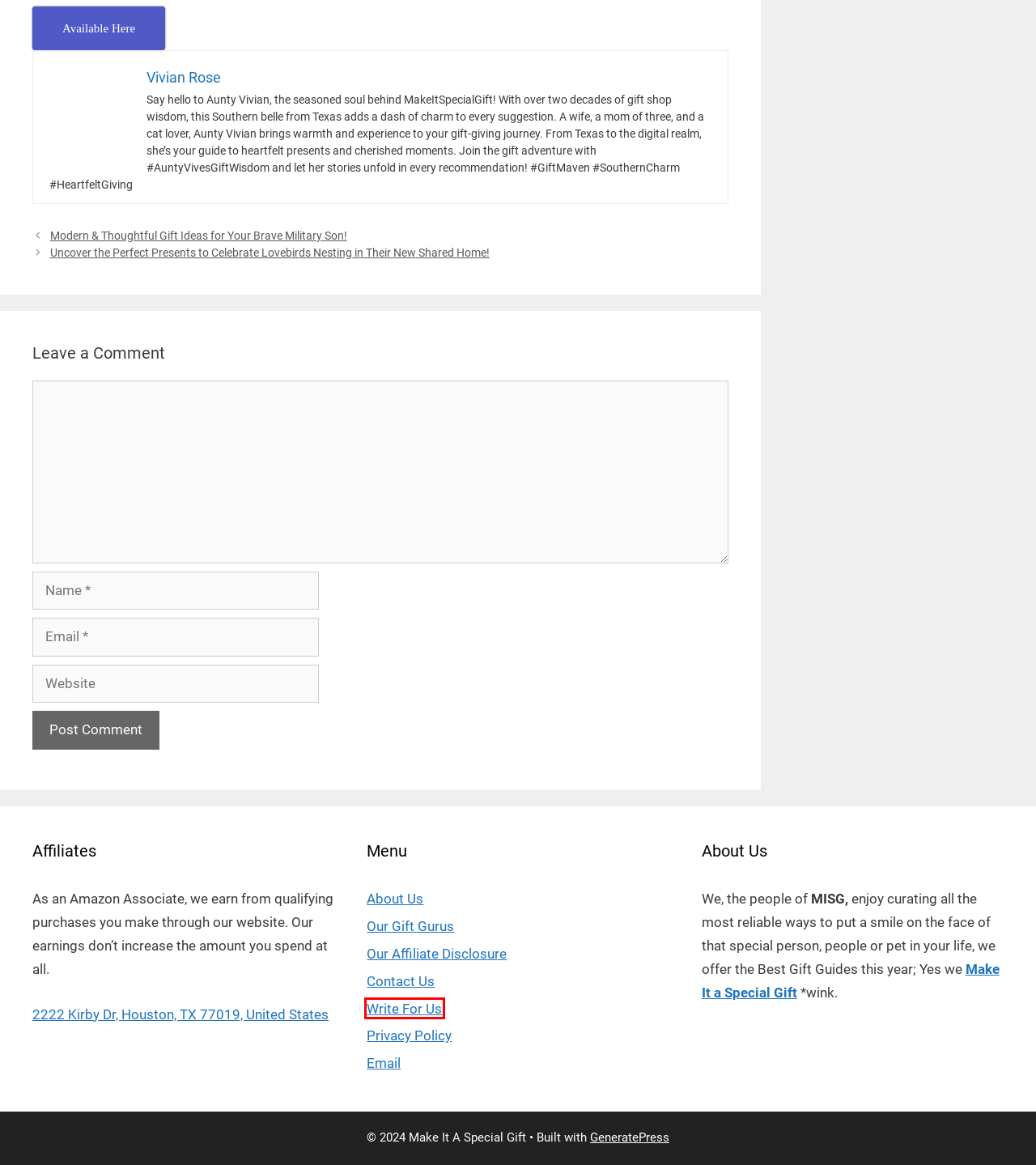You have a screenshot of a webpage with a red bounding box around an element. Choose the best matching webpage description that would appear after clicking the highlighted element. Here are the candidates:
A. Our Affiliate Disclosure » Make It A Special Gift
B. What’s The Perfect Gift For My Military Son? » Make It A Special Gift
C. Amazon.com
D. MakeItSpecialGift Privacy Policy » Make It A Special Gift
E. Our Gift Gurus - Meet The Creative Duo » Make It A Special Gift
F. Write For Us » Make It A Special Gift
G. What Are The Best Gifts For Couples Taking The Leap And Moving In Together? » Make It A Special Gift
H. Contact Us » Make It A Special Gift

F